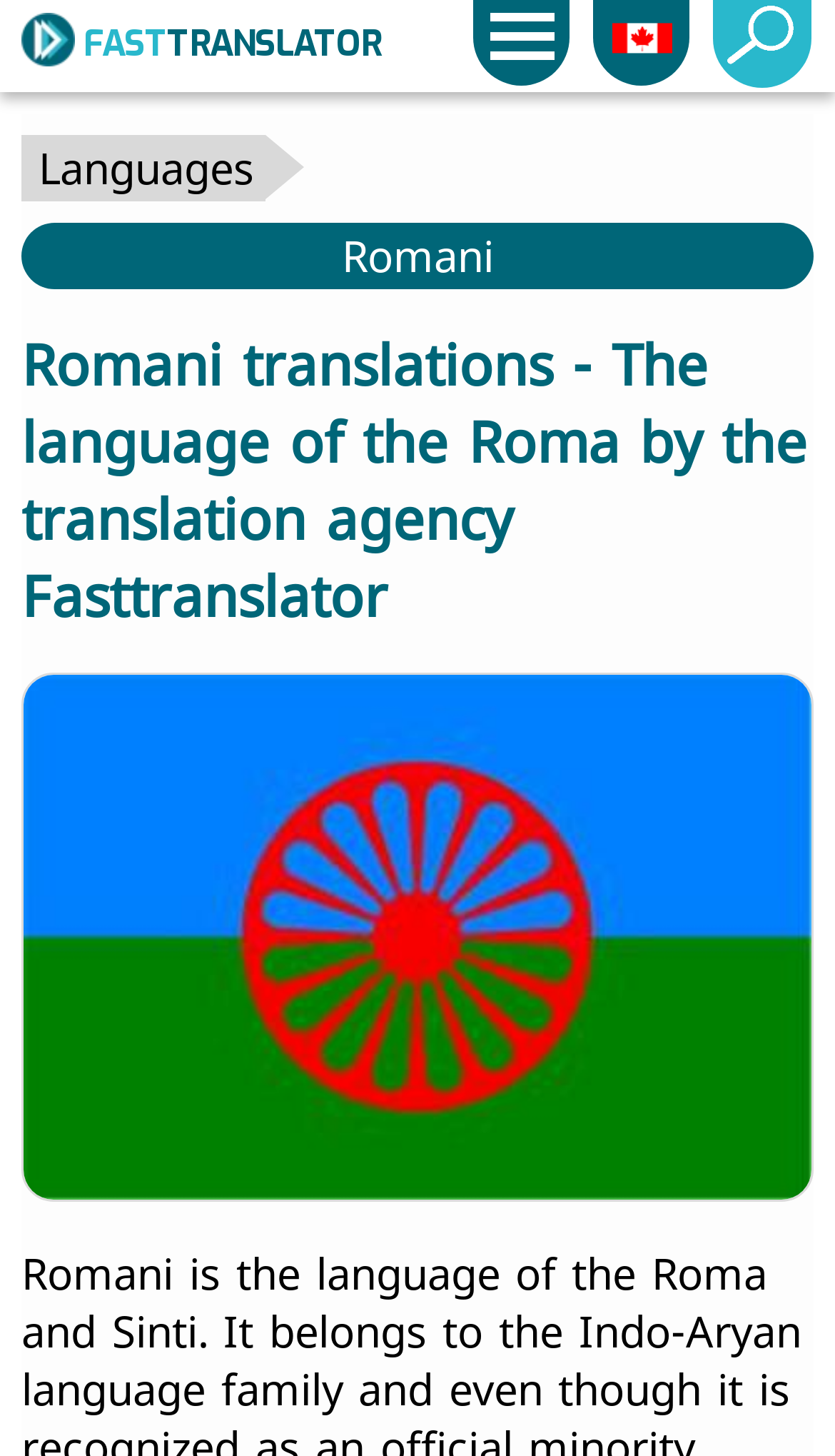Using the element description provided, determine the bounding box coordinates in the format (top-left x, top-left y, bottom-right x, bottom-right y). Ensure that all values are floating point numbers between 0 and 1. Element description: Belgique

[0.374, 0.074, 0.656, 0.11]